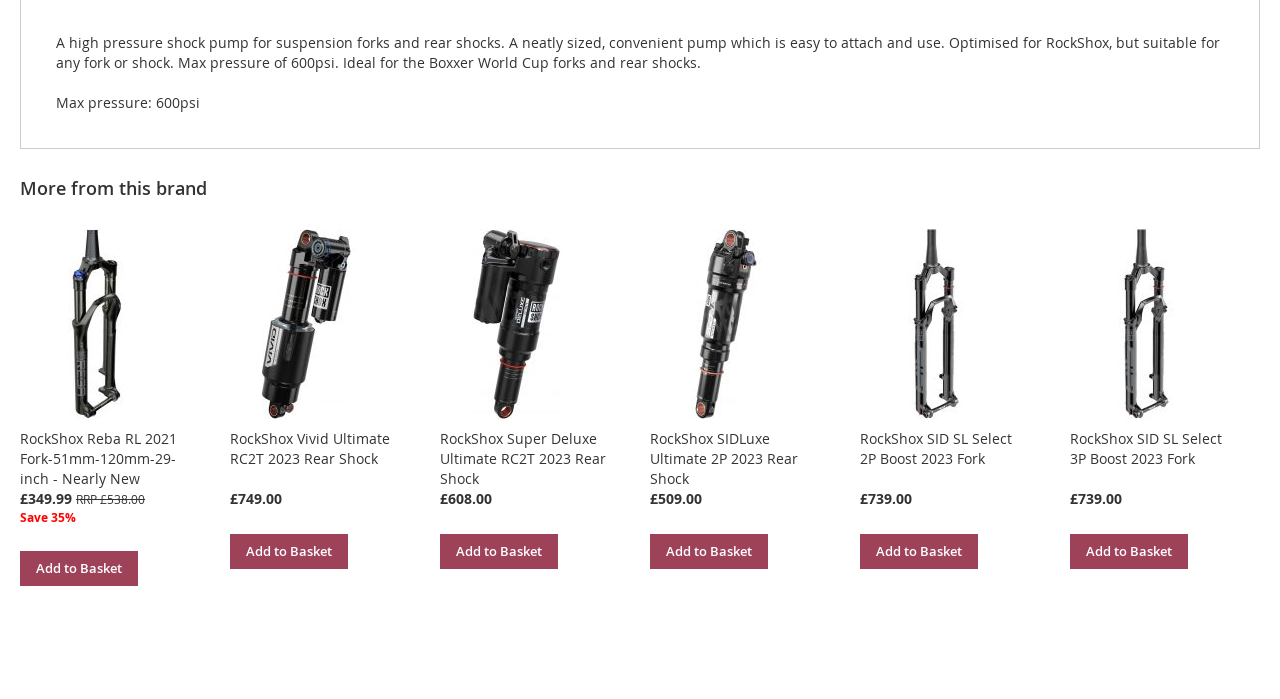Find the bounding box coordinates for the HTML element described in this sentence: "Add to Basket". Provide the coordinates as four float numbers between 0 and 1, in the format [left, top, right, bottom].

[0.344, 0.764, 0.436, 0.814]